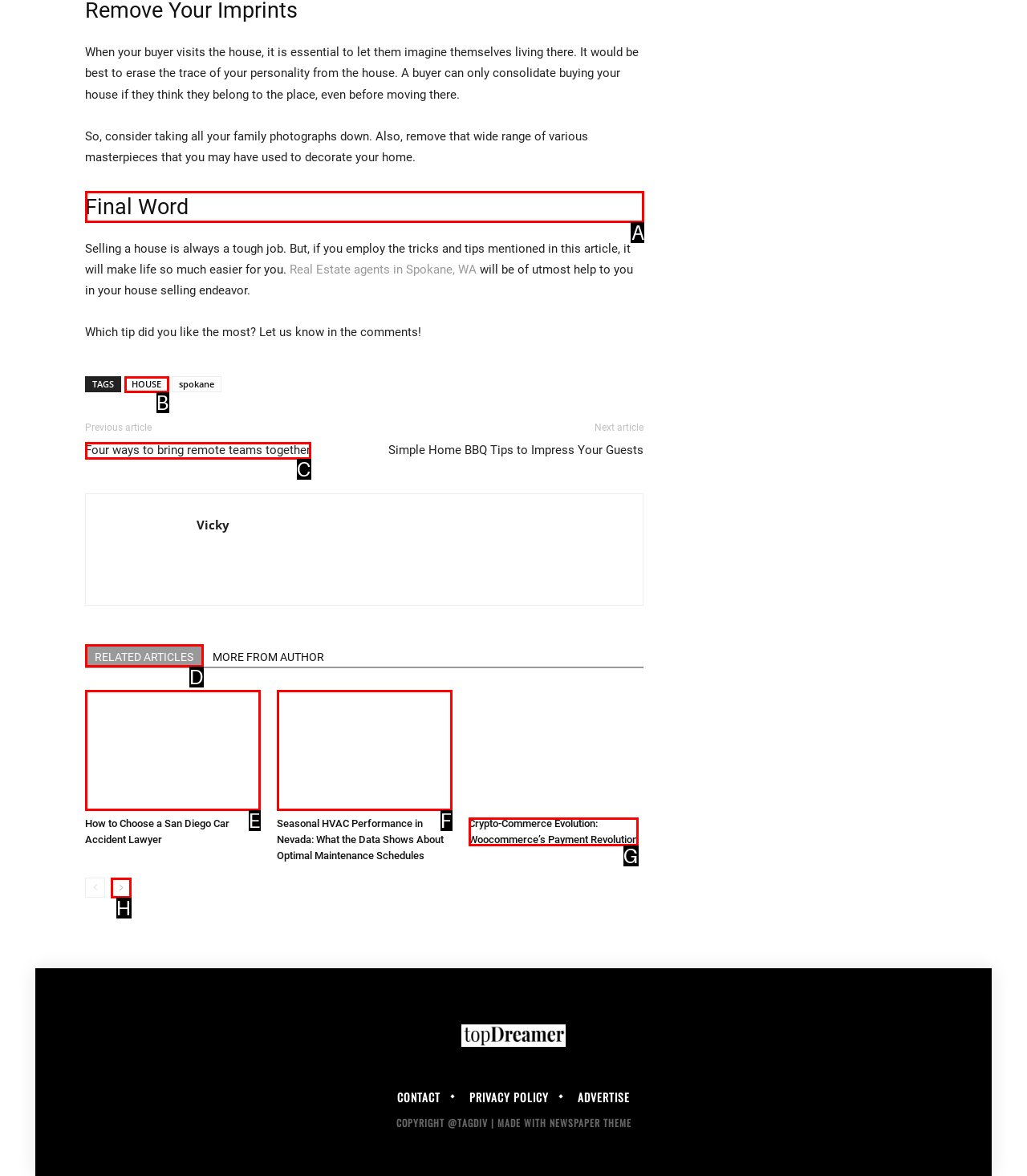Given the task: Read the 'Final Word', point out the letter of the appropriate UI element from the marked options in the screenshot.

A